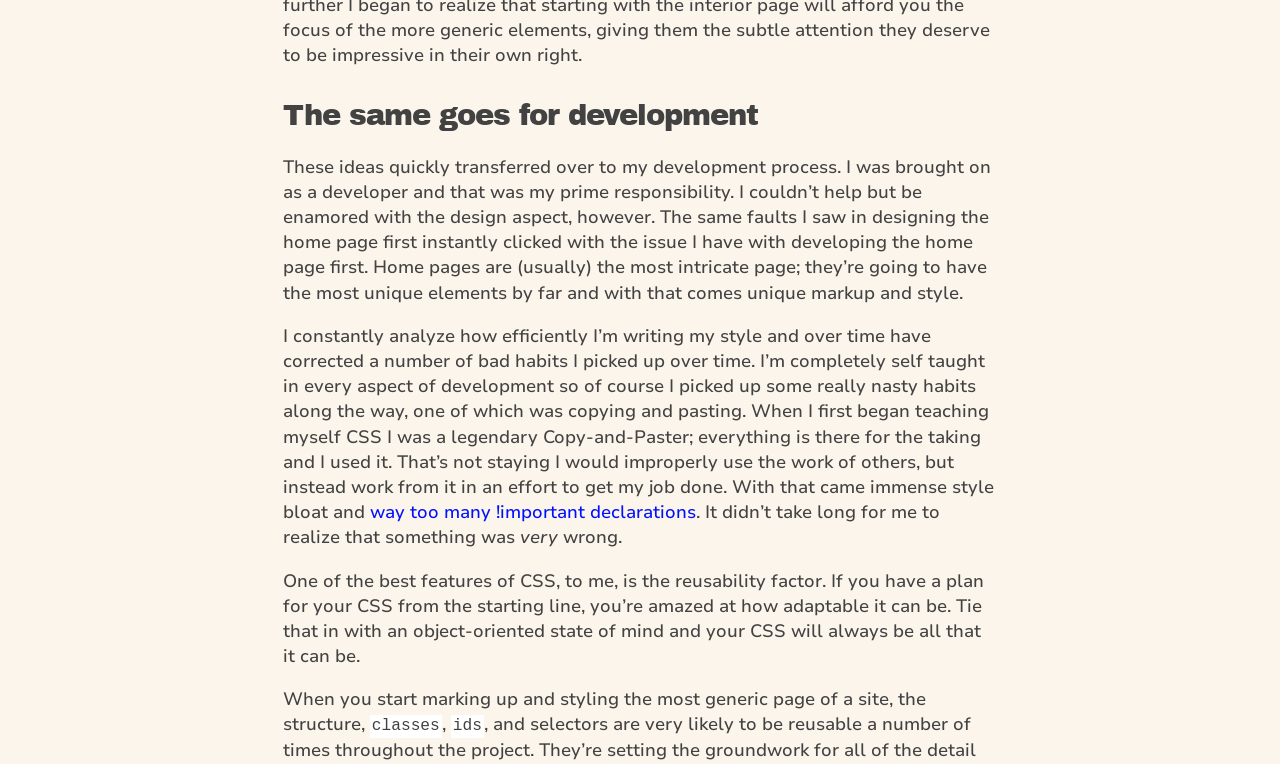What does the author consider as the most intricate page of a website?
Based on the image, provide your answer in one word or phrase.

Home page